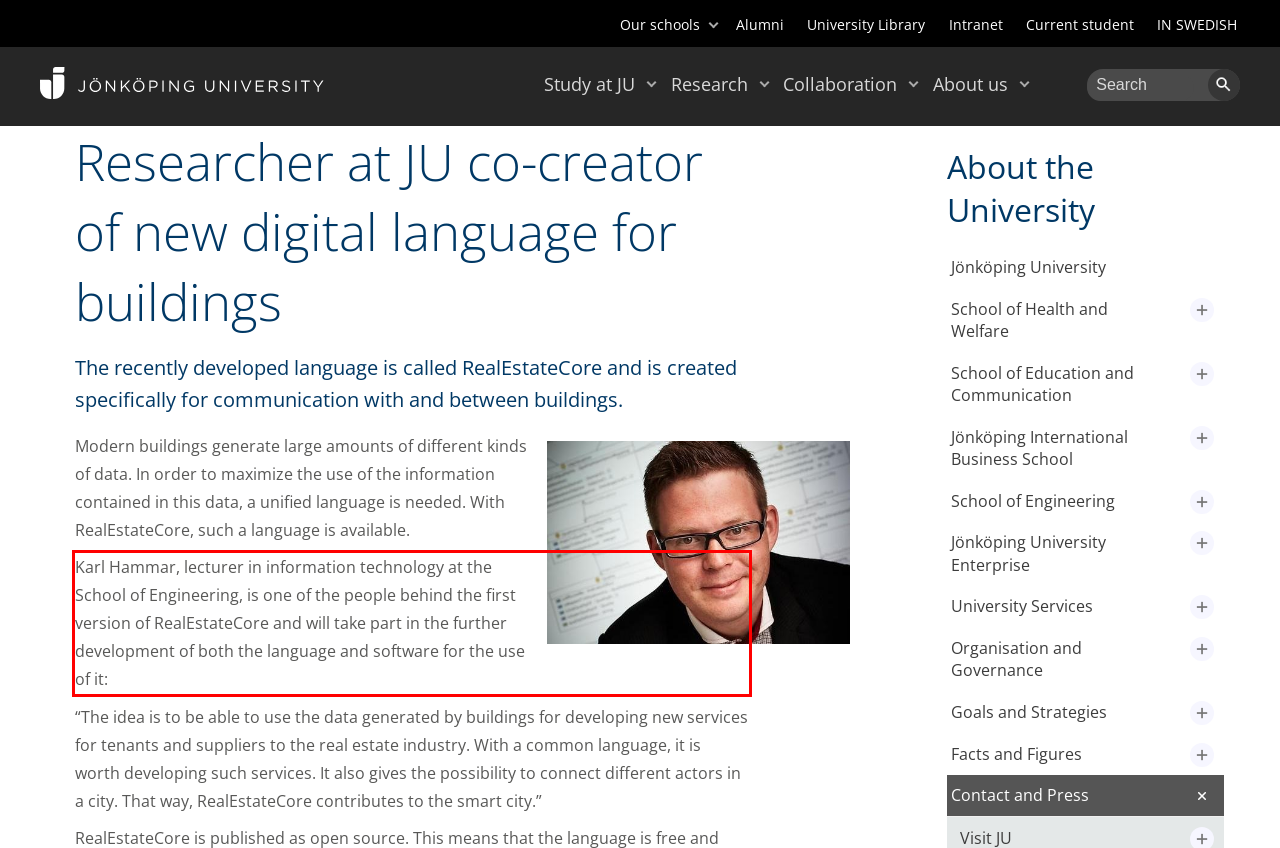Identify the text inside the red bounding box on the provided webpage screenshot by performing OCR.

Karl Hammar, lecturer in information technology at the School of Engineering, is one of the people behind the first version of RealEstateCore and will take part in the further development of both the language and software for the use of it: